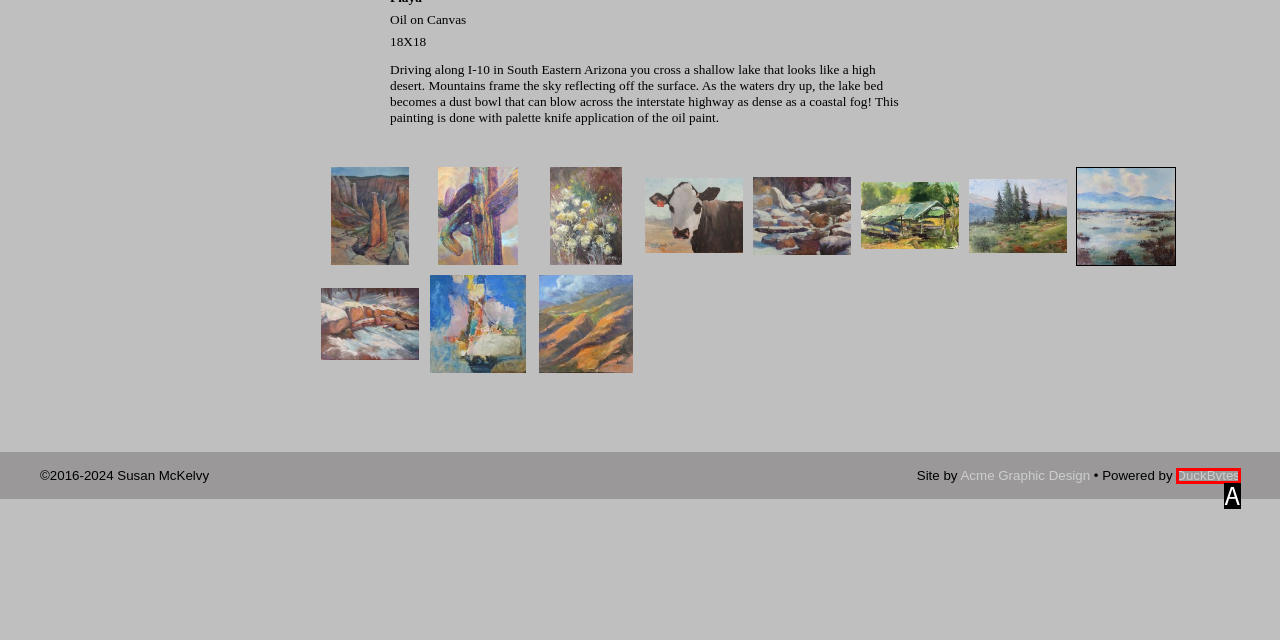From the description: DuckBytes, identify the option that best matches and reply with the letter of that option directly.

A